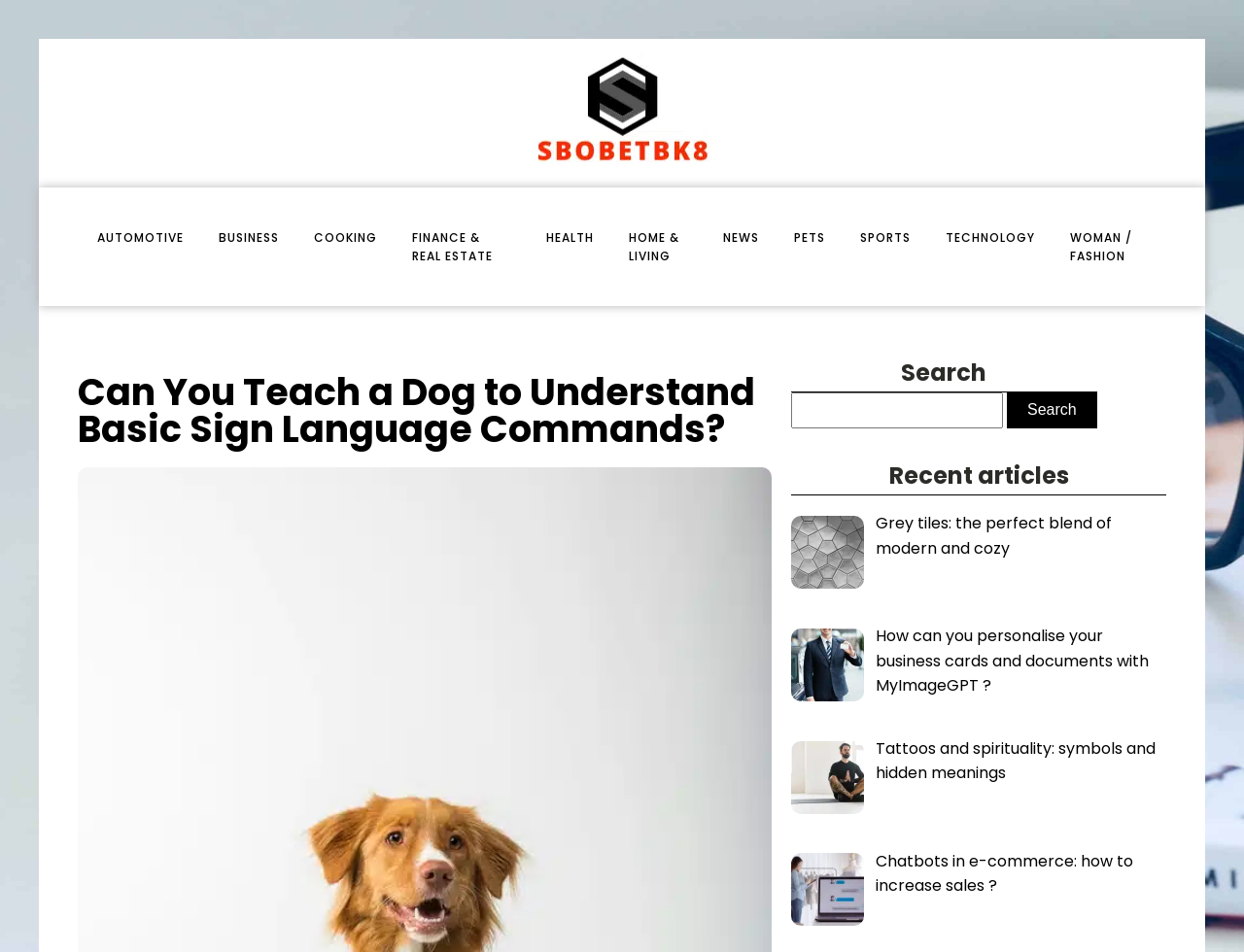Please find the bounding box for the UI element described by: "parent_node: Search for: value="Search"".

[0.809, 0.413, 0.882, 0.45]